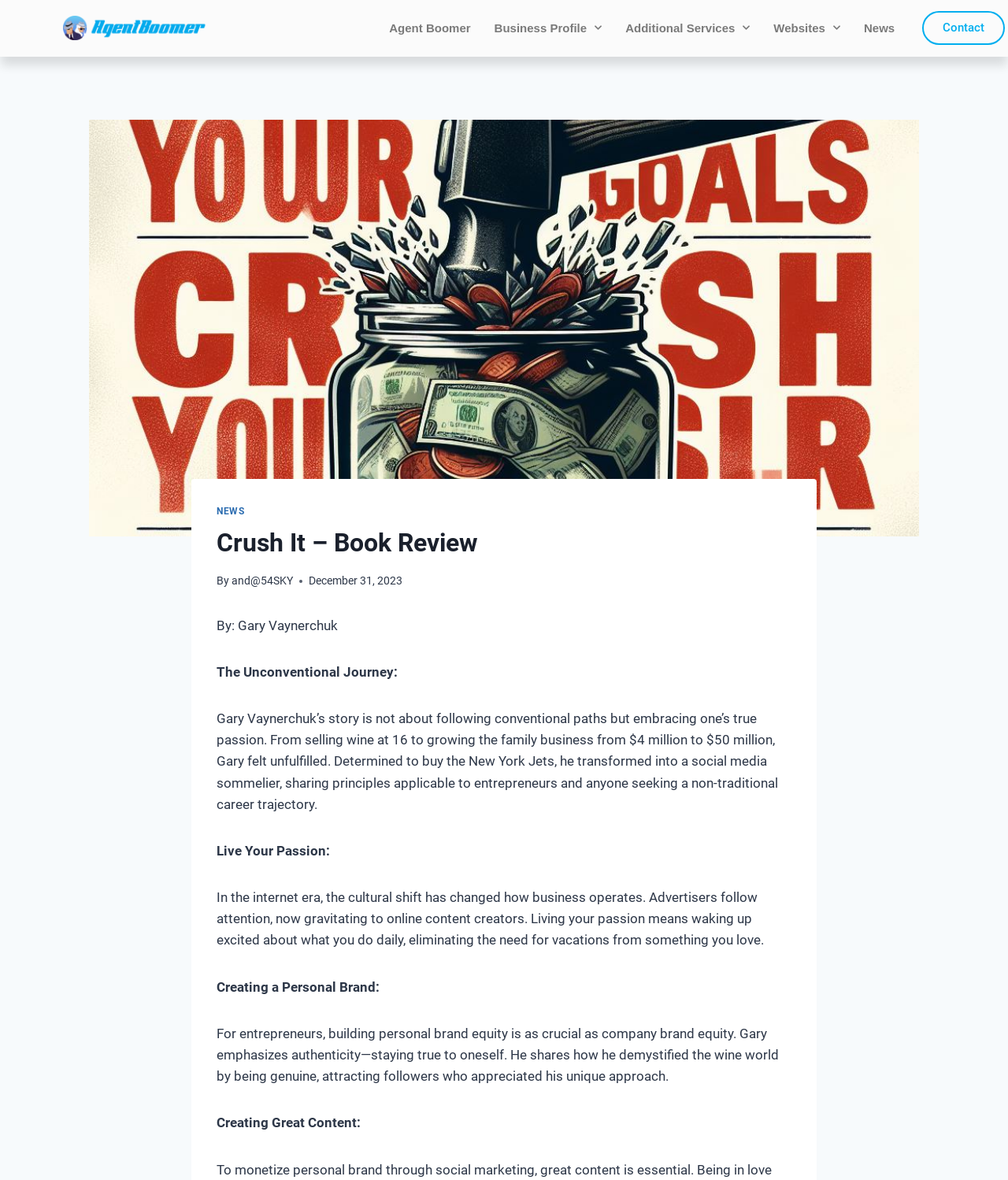Show the bounding box coordinates for the HTML element as described: "Agent Boomer".

[0.374, 0.017, 0.479, 0.03]